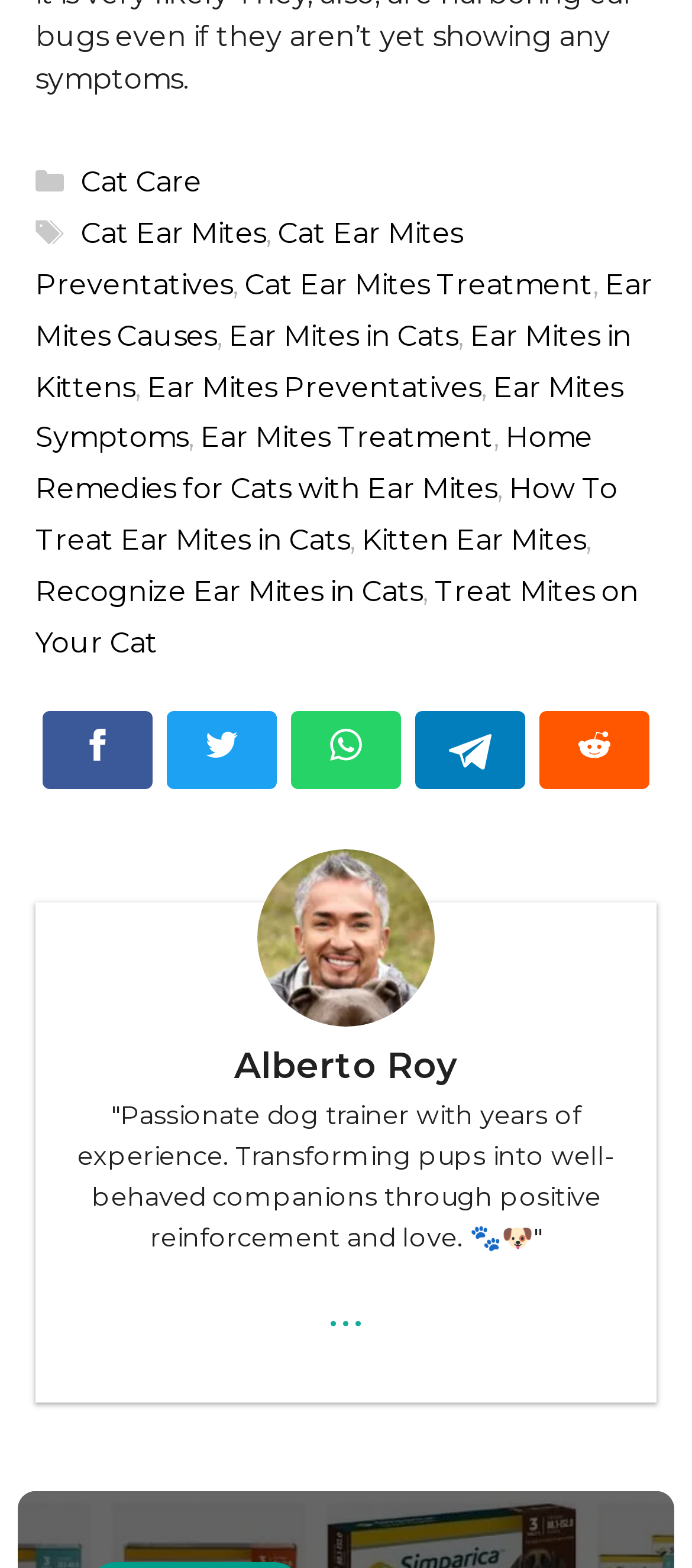Please determine the bounding box of the UI element that matches this description: .... The coordinates should be given as (top-left x, top-left y, bottom-right x, bottom-right y), with all values between 0 and 1.

[0.473, 0.814, 0.527, 0.853]